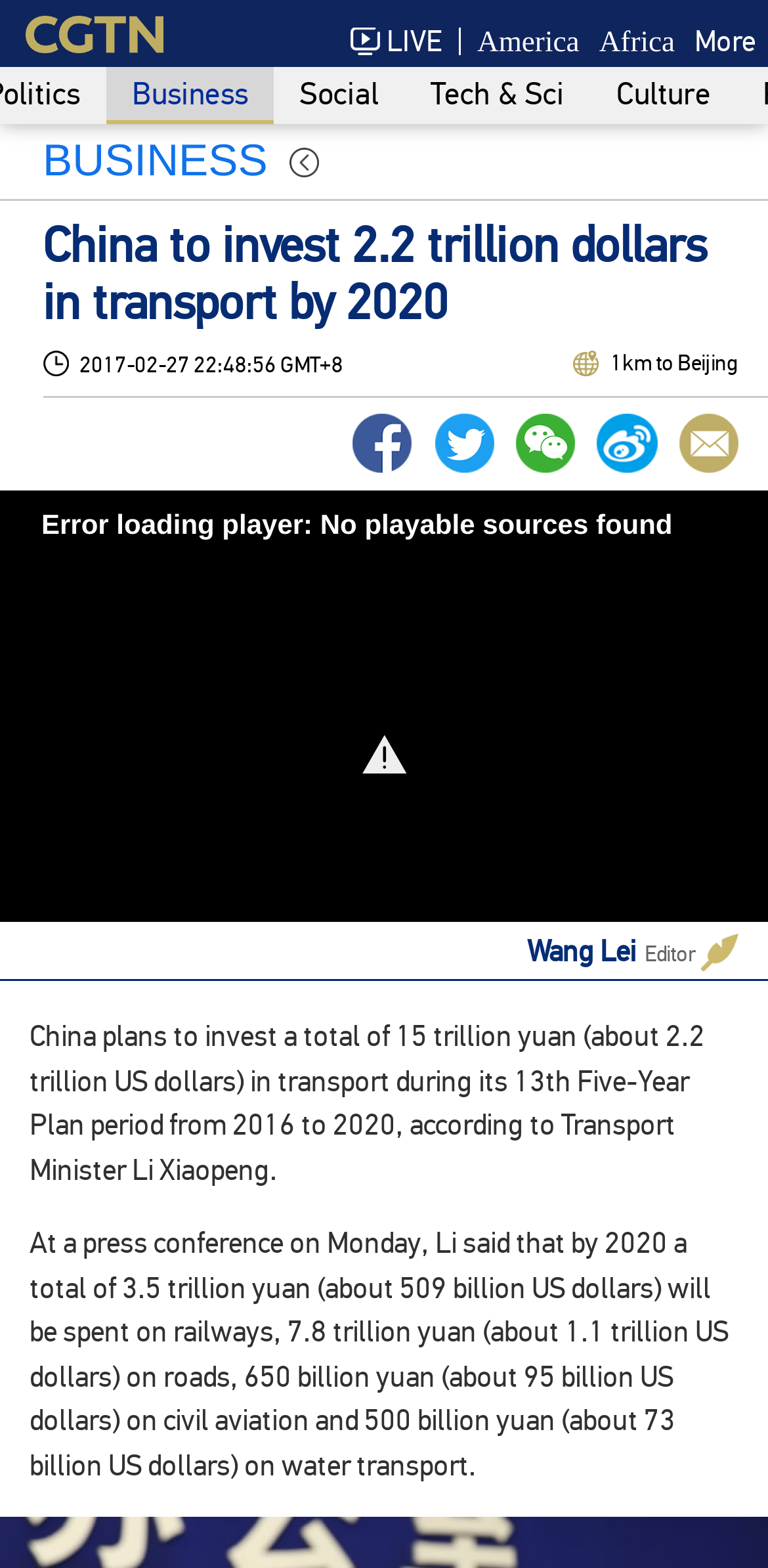What is the name of China's Transport Minister?
Examine the image closely and answer the question with as much detail as possible.

At a press conference on Monday, Li Xiaopeng, the Transport Minister, said that by 2020 a total of 3.5 trillion yuan (about 509 billion US dollars) will be spent on railways, 7.8 trillion yuan (about 1.1 trillion US dollars) on roads, 650 billion yuan (about 95 billion US dollars) on civil aviation and 500 billion yuan (about 73 billion US dollars) on water transport.